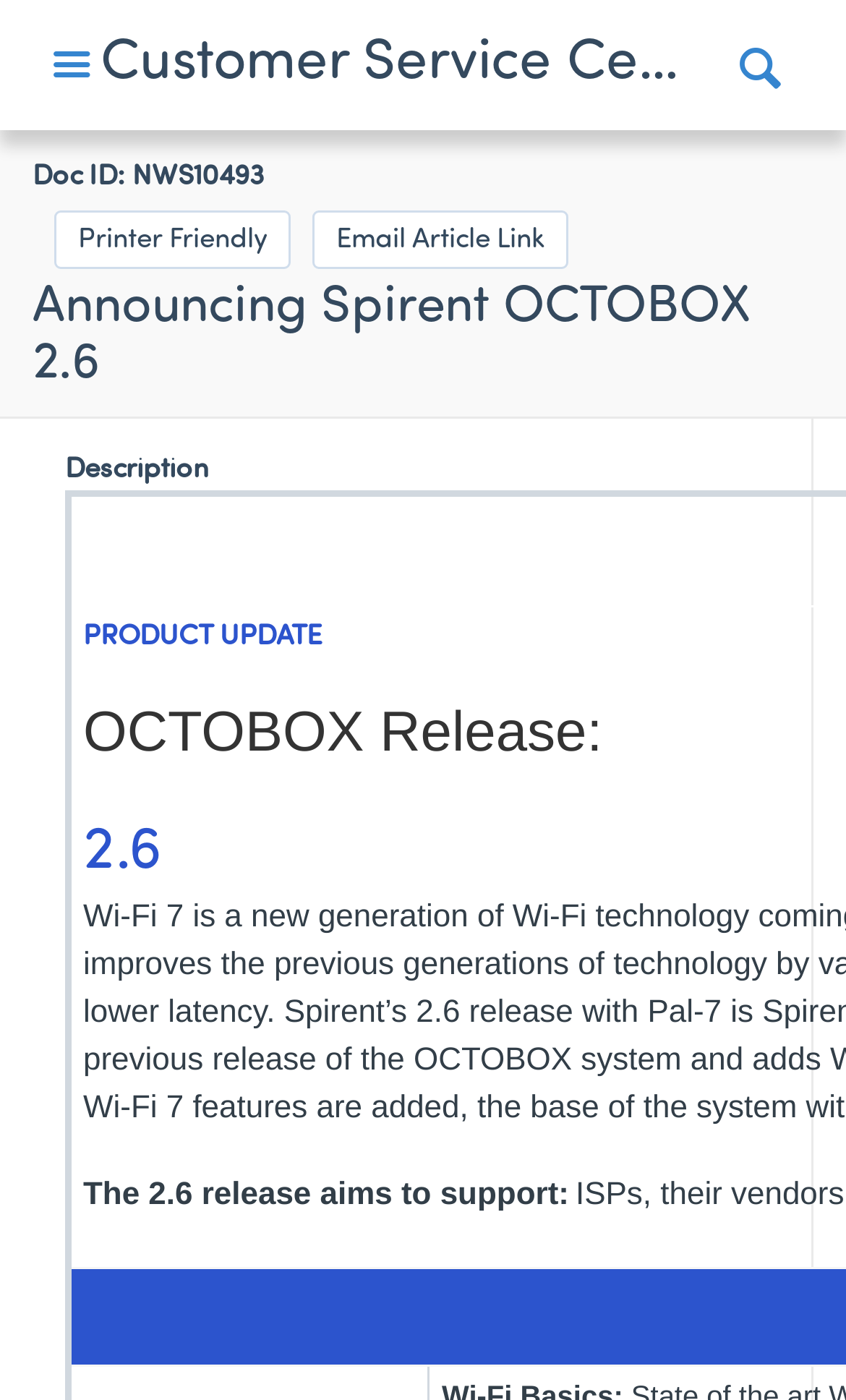Refer to the image and provide an in-depth answer to the question: 
What is the document ID of the article?

The document ID can be found in the static text element located at the top of the webpage, which reads 'Doc ID: NWS10493'.